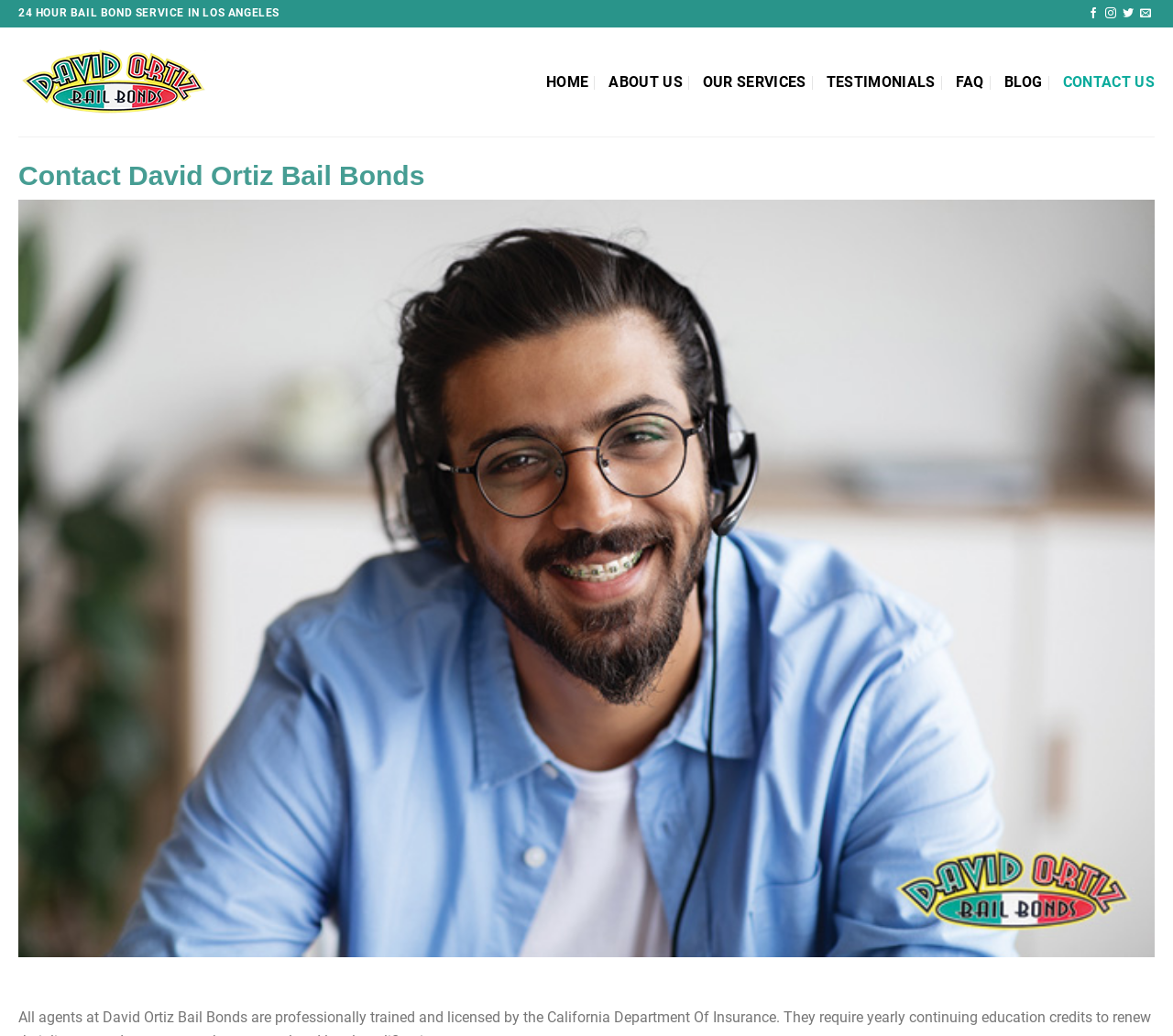Using details from the image, please answer the following question comprehensively:
What is the location of the company?

I found the location of the company by looking at the image description 'Contact Us David Ortiz Bail Bonds in Long Beach CA', which suggests that the company is located in Long Beach, California.